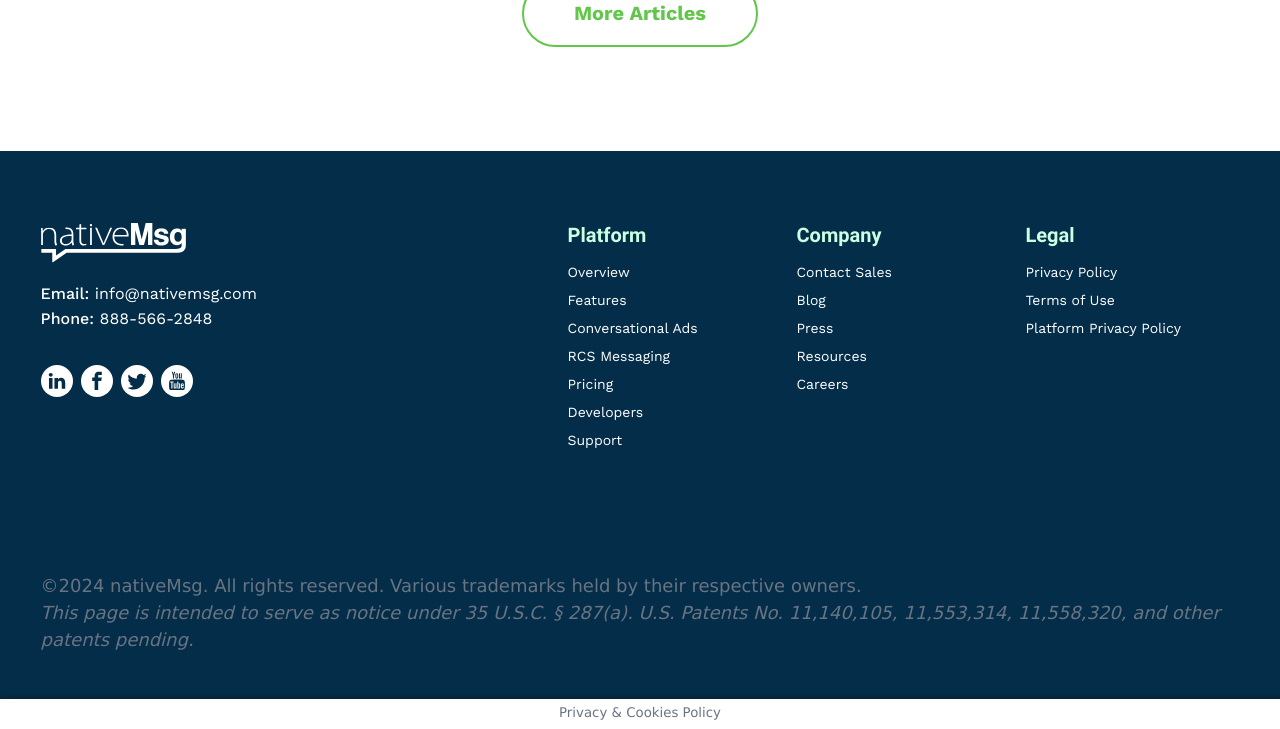What is the email address to contact?
Based on the image, answer the question with as much detail as possible.

The email address to contact can be found in the contact information section, where it is listed as 'Email:' followed by the address 'info@nativemsg.com'.